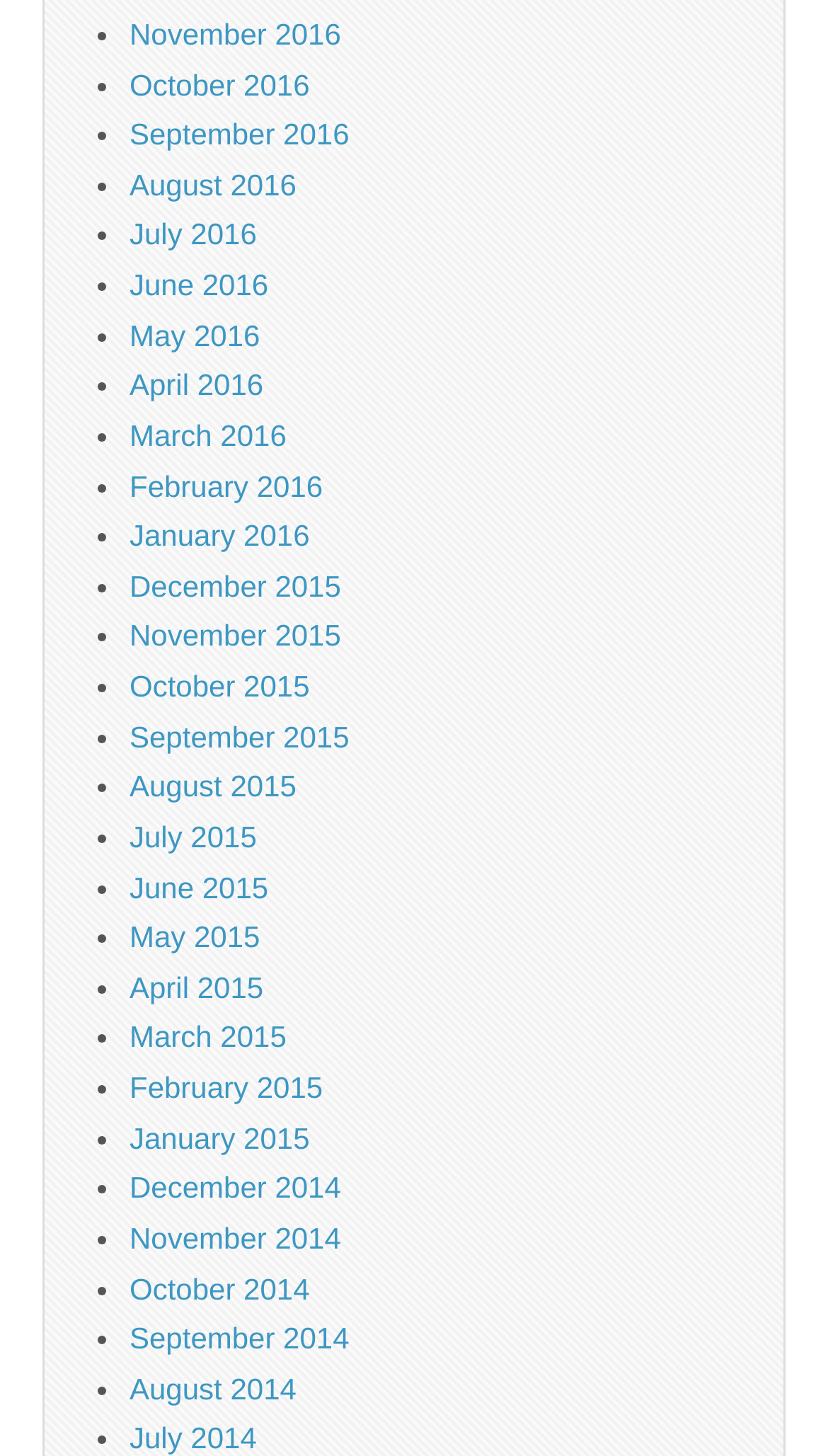Please provide a comprehensive response to the question based on the details in the image: What is the earliest month listed?

By examining the list of links on the webpage, I found that the earliest month listed is December 2014, which is located at the bottom of the list.